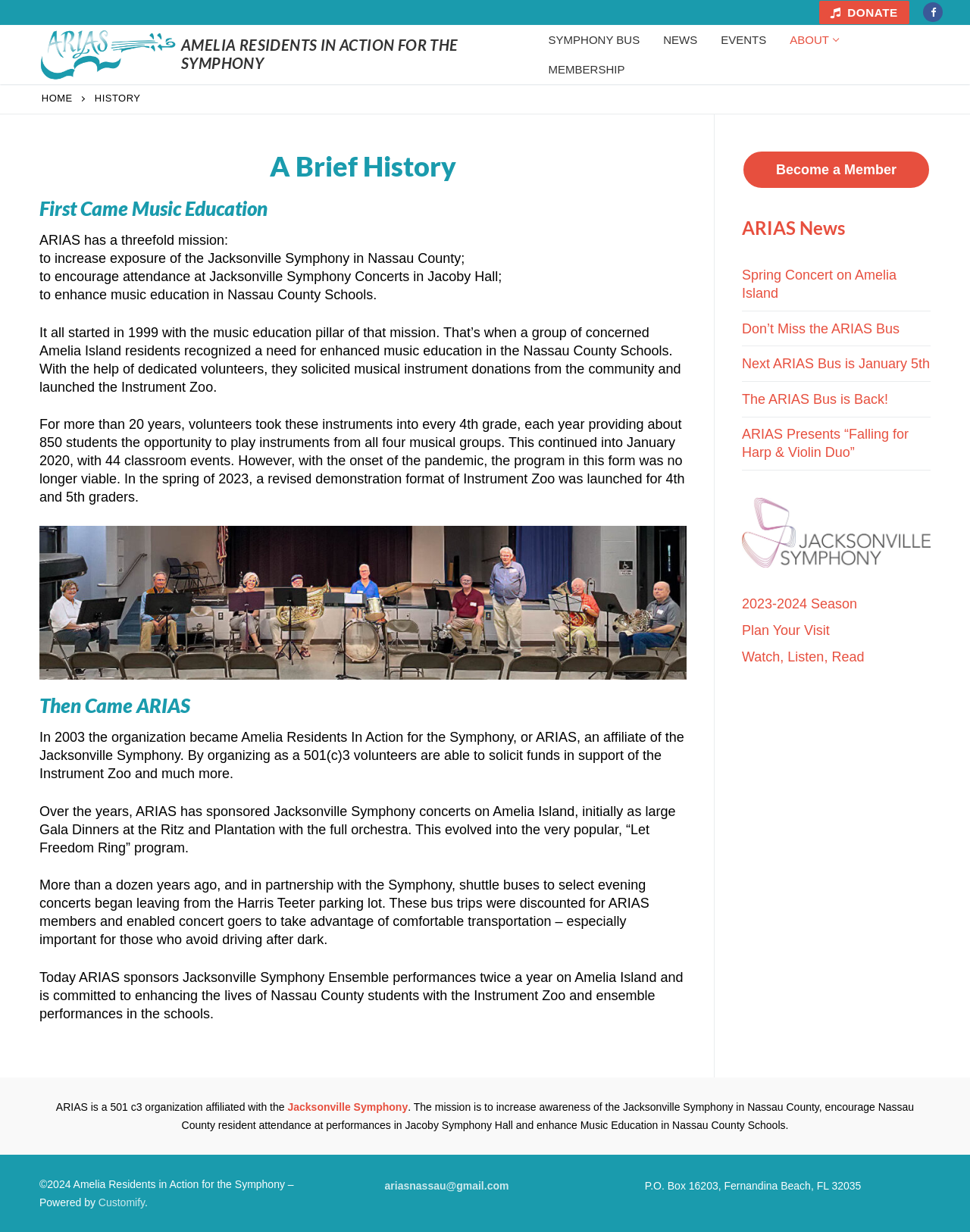Locate the bounding box coordinates of the segment that needs to be clicked to meet this instruction: "Visit Facebook page".

[0.952, 0.002, 0.972, 0.018]